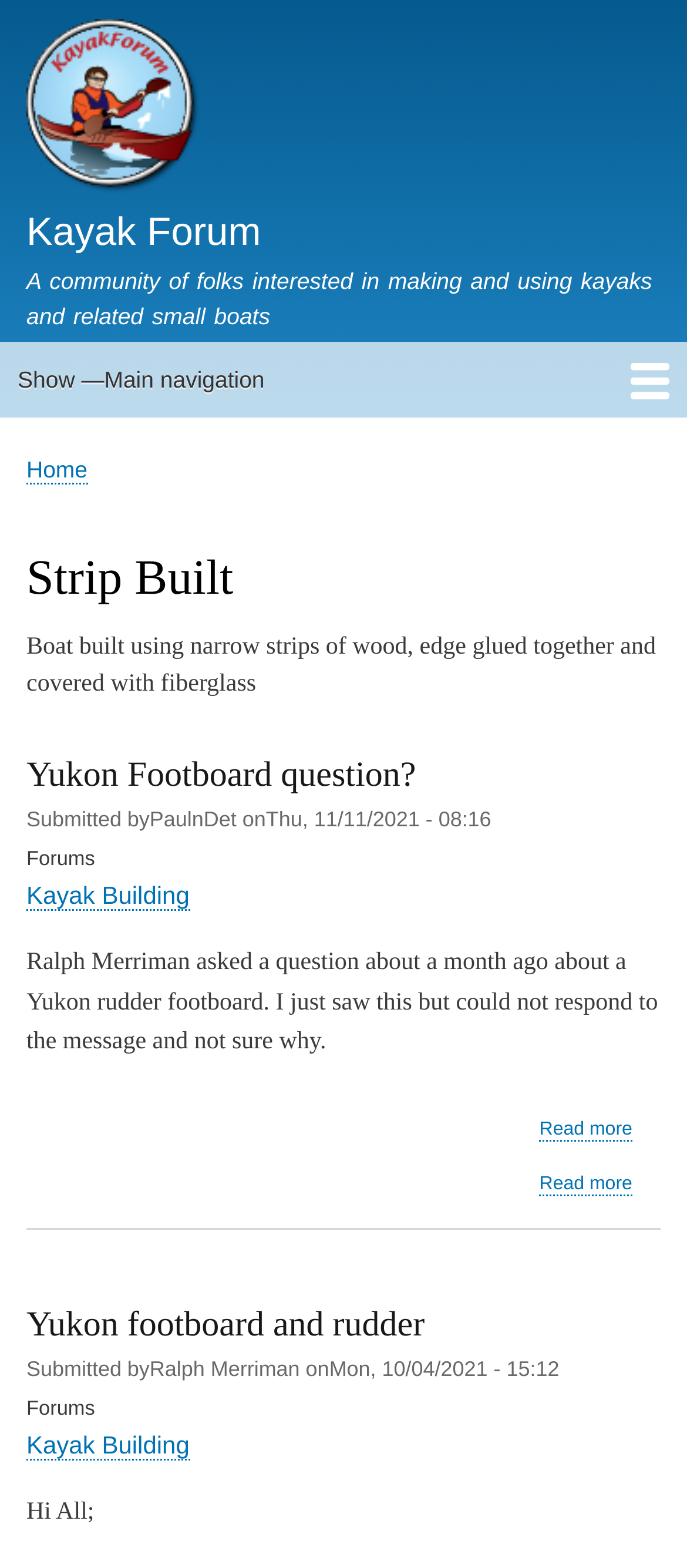What is the name of the community?
From the image, respond using a single word or phrase.

Kayak Forum